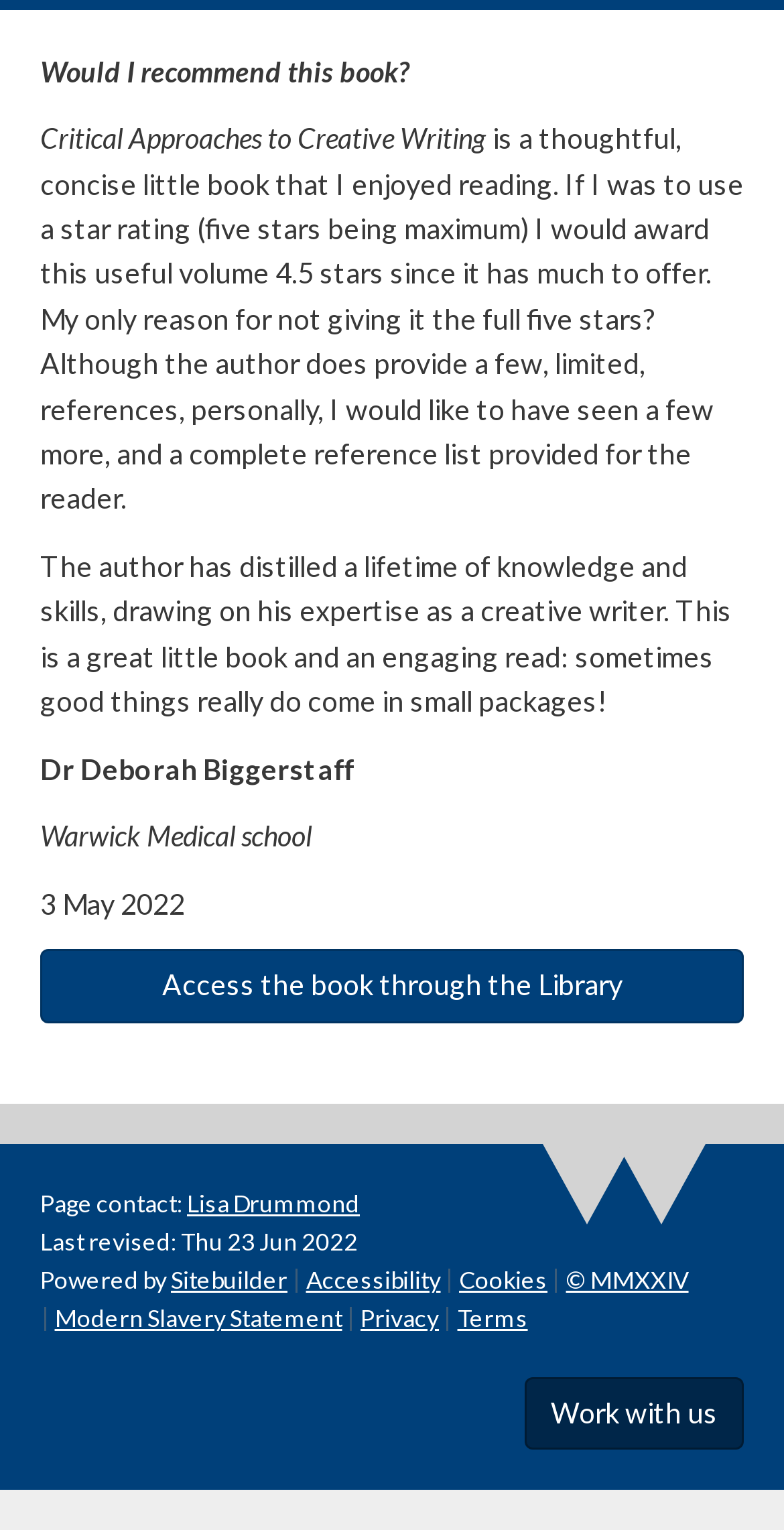Determine the bounding box coordinates of the clickable region to execute the instruction: "Work with us". The coordinates should be four float numbers between 0 and 1, denoted as [left, top, right, bottom].

[0.669, 0.9, 0.949, 0.948]